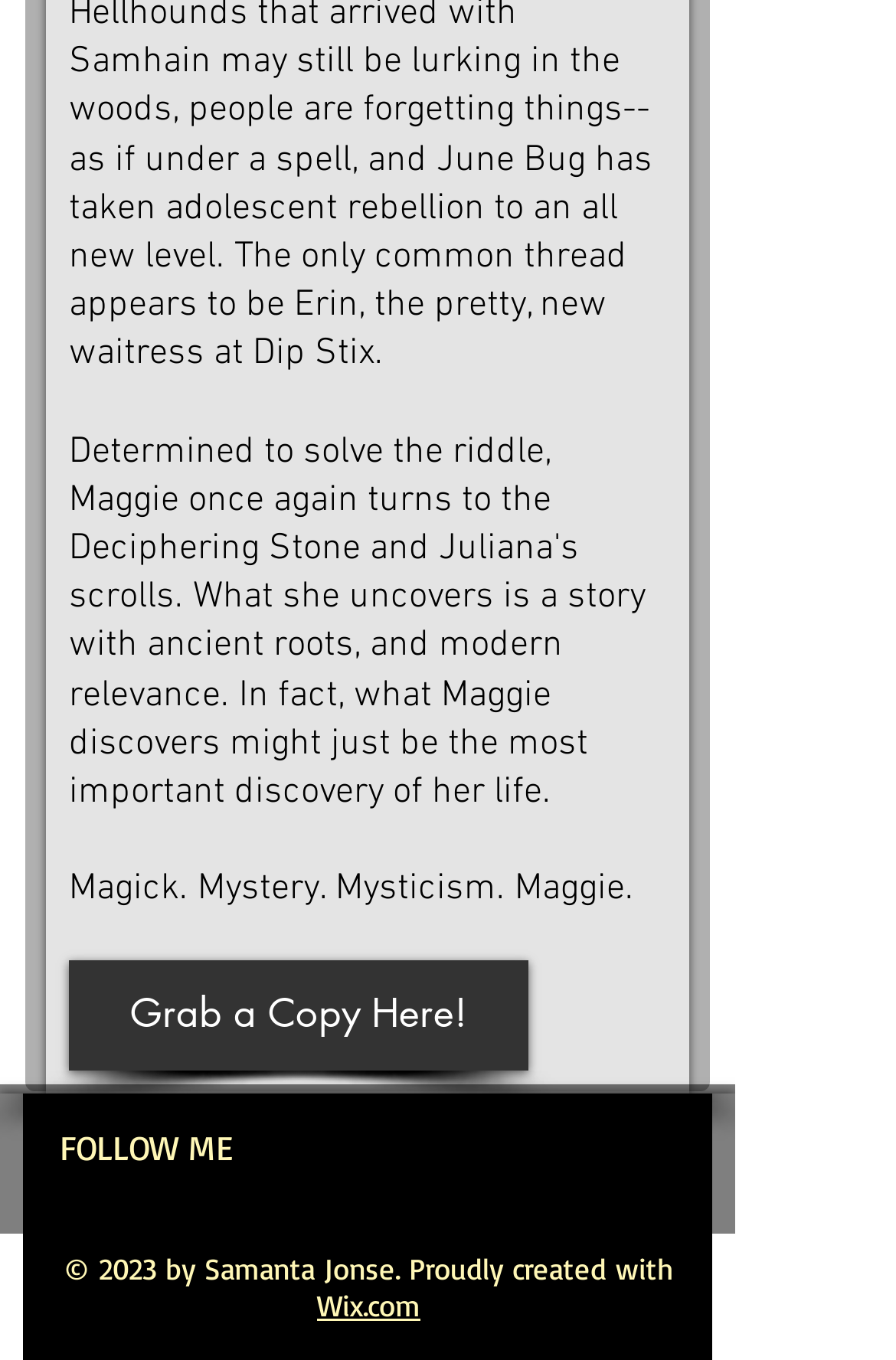How many social media links are present in the social bar?
Offer a detailed and full explanation in response to the question.

I found a list element with the description 'Social Bar' which contains three link elements, namely 'Facebook Classic', 'Twitter Classic', and 'c-youtube', hence there are three social media links present in the social bar.